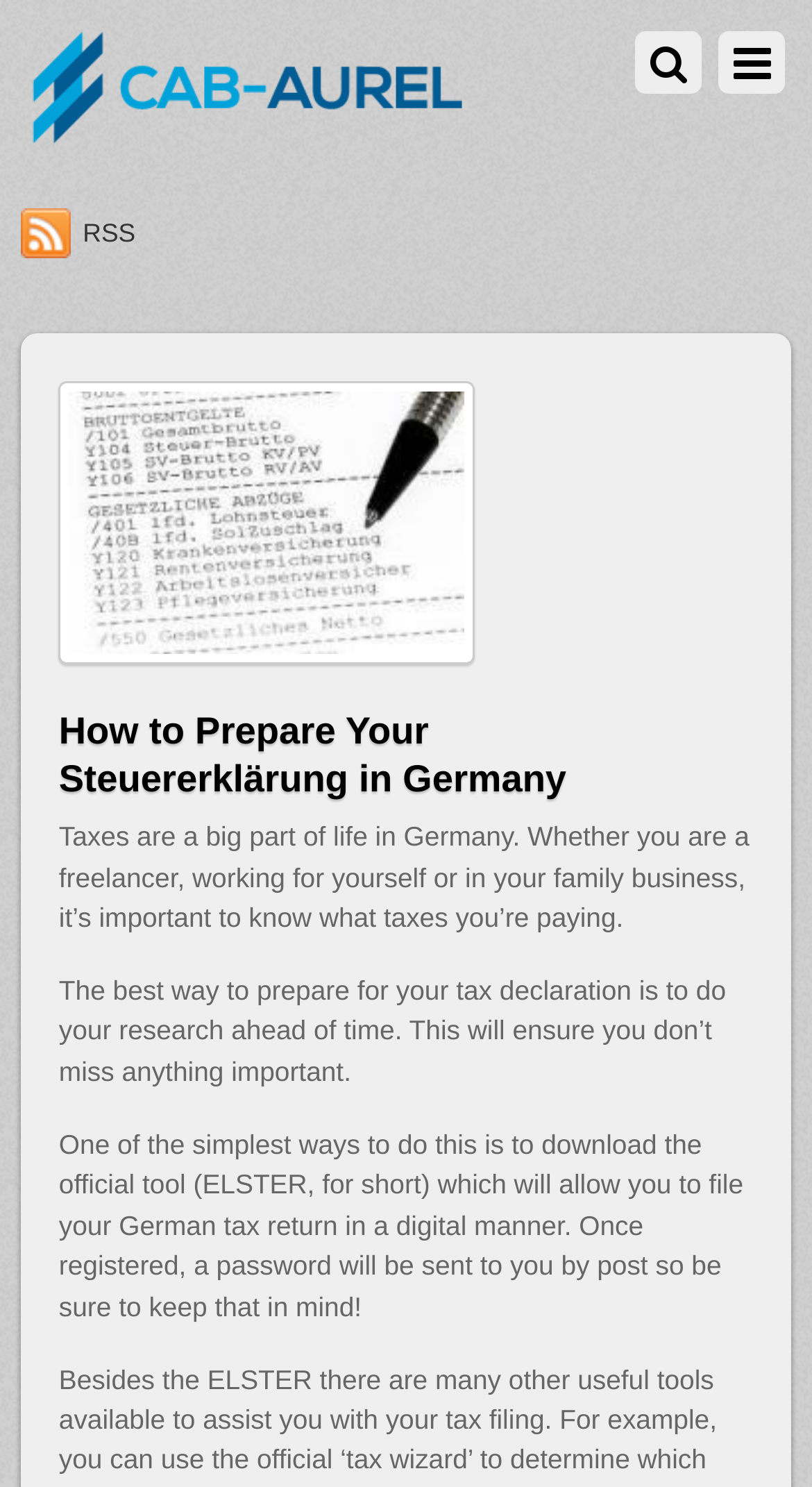What is recommended to prepare for tax declaration?
Using the image as a reference, deliver a detailed and thorough answer to the question.

According to the webpage, the best way to prepare for tax declaration is to do research ahead of time, which will ensure that important things are not missed.